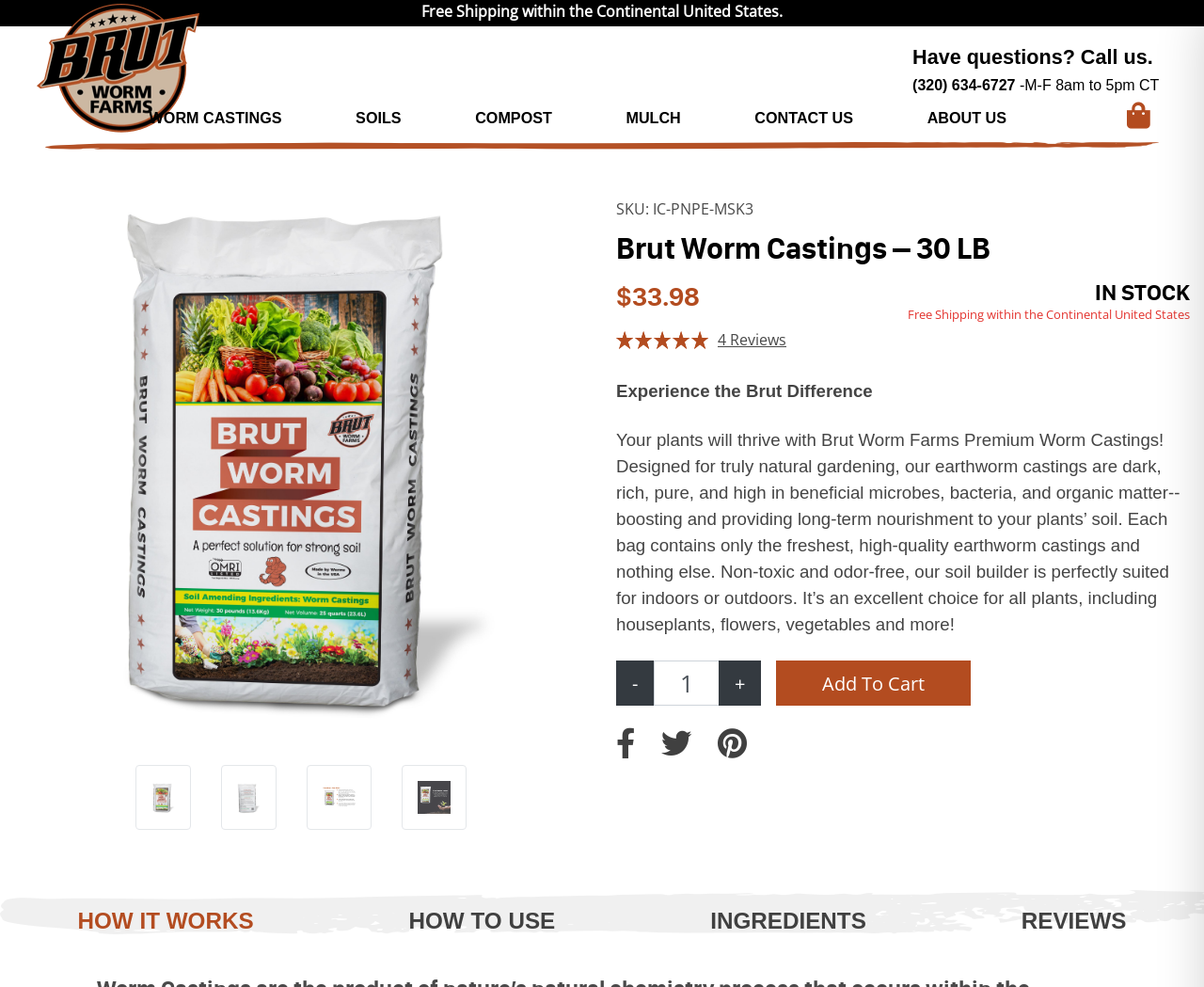Please find and report the bounding box coordinates of the element to click in order to perform the following action: "Call the phone number". The coordinates should be expressed as four float numbers between 0 and 1, in the format [left, top, right, bottom].

[0.758, 0.078, 0.847, 0.094]